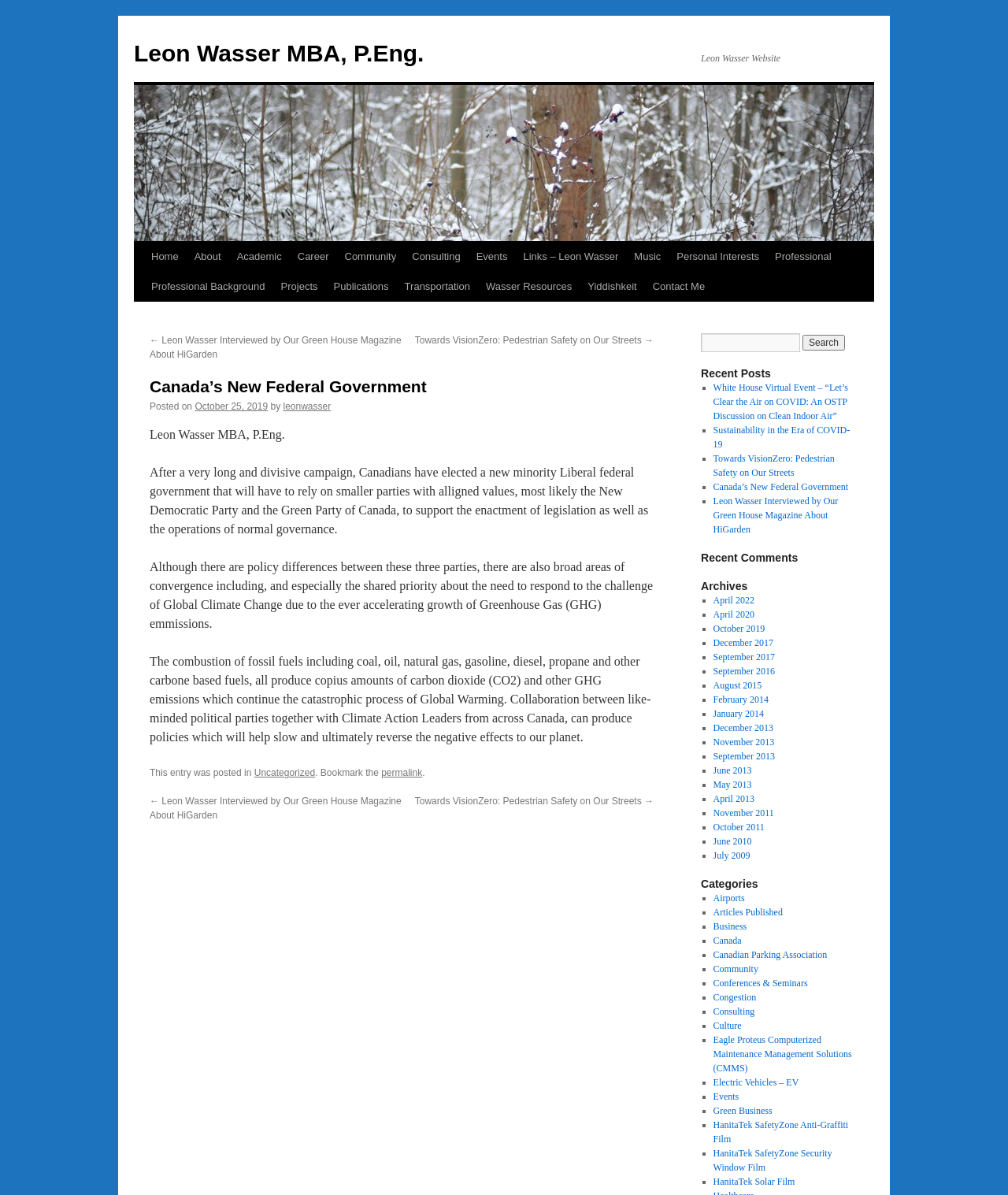Can you identify the bounding box coordinates of the clickable region needed to carry out this instruction: 'Click on the 'Home' link'? The coordinates should be four float numbers within the range of 0 to 1, stated as [left, top, right, bottom].

[0.142, 0.202, 0.185, 0.227]